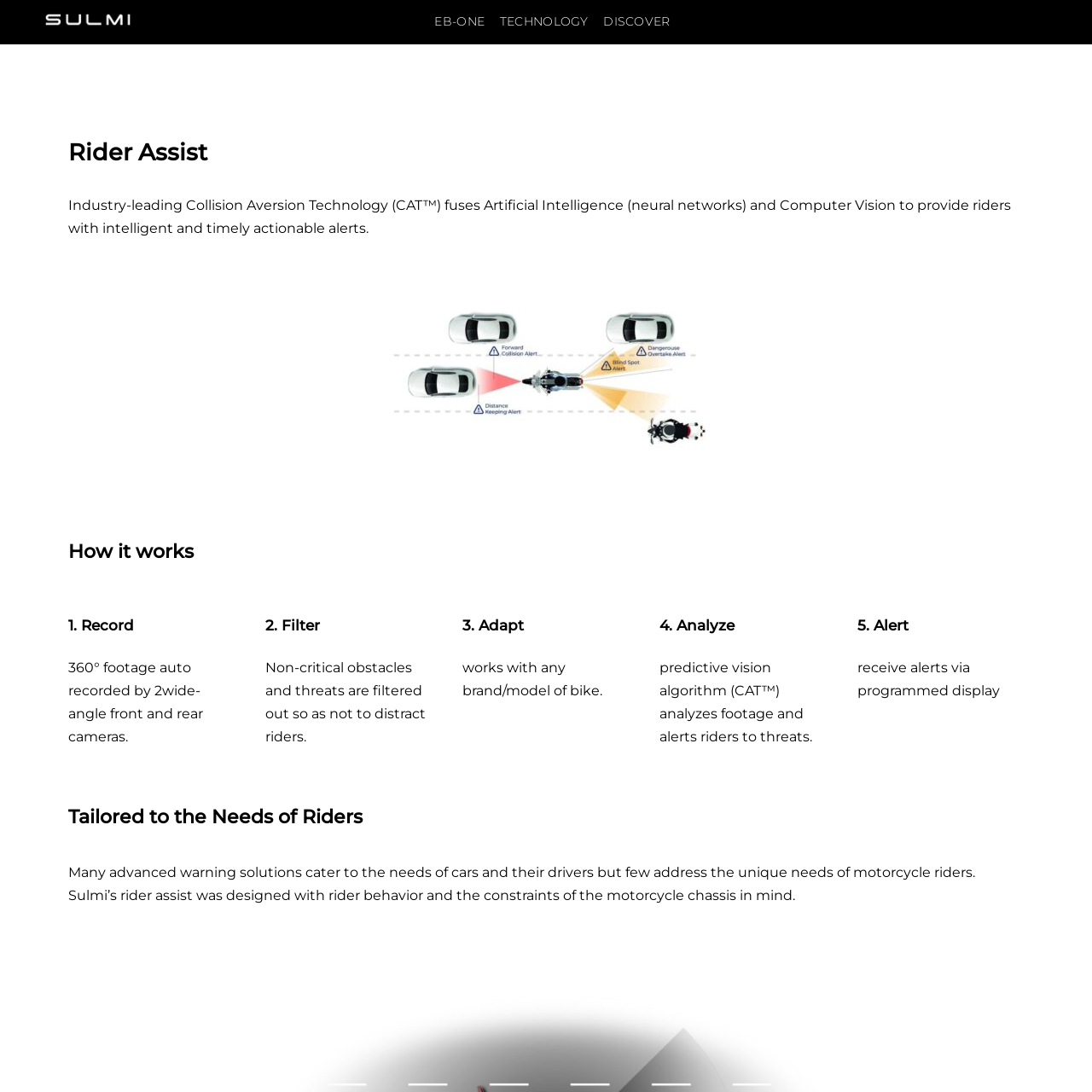Provide an in-depth caption for the image inside the red boundary.

The image showcases a detailed schematic or representation related to the "Rider Assist" technology developed by Sulmi. This innovative system integrates cutting-edge Collision Aversion Technology (CAT™), combining artificial intelligence and computer vision to enhance motorcycle safety. The image likely illustrates the technology's core functions, which include recording 360-degree footage, filtering non-critical obstacles, adapting to various bike models, analyzing footage for predictive threat detection, and alerting riders through a programmed display. This technologically advanced solution is specifically designed to support the unique needs of motorcycle riders, addressing safety challenges distinct from those faced by automobile drivers.